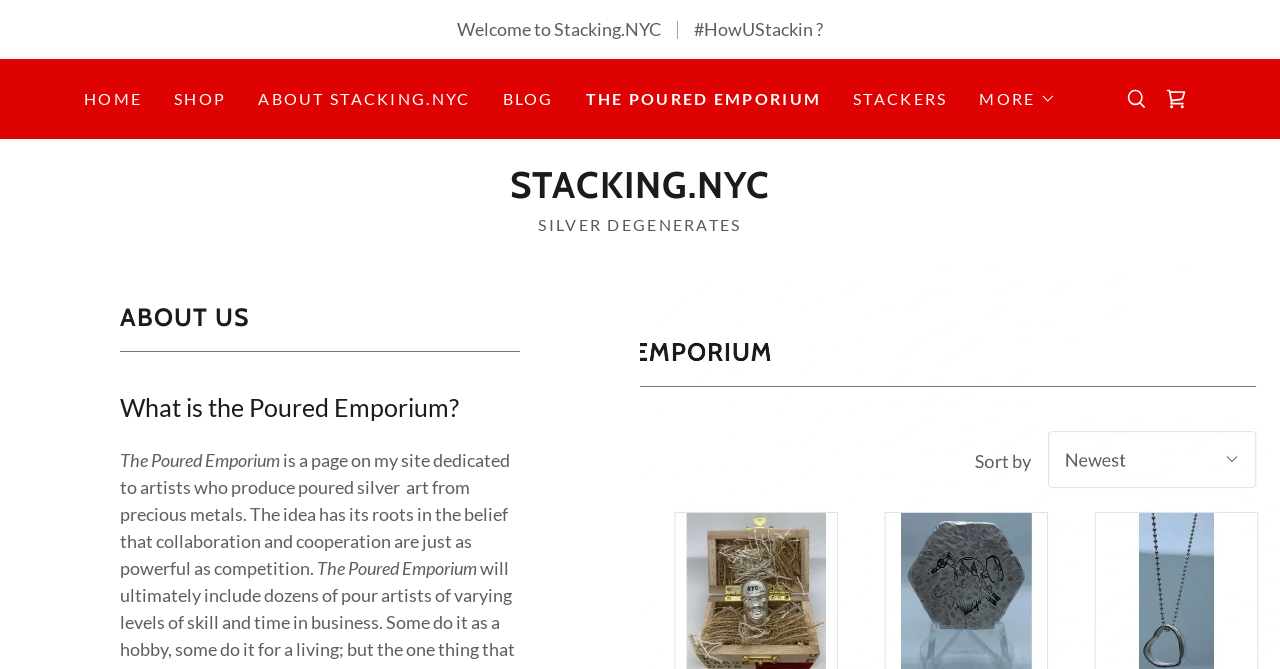Summarize the webpage in an elaborate manner.

The webpage is about Stacking.NYC, a platform focused on silver collecting, particularly poured silver. At the top, there is a heading "Welcome to Stacking.NYC" followed by a hashtag "#HowUStackin?". Below this, there is a navigation menu with links to "HOME", "SHOP", "ABOUT STACKING.NYC", "BLOG", "THE POURED EMPORIUM", "STACKERS", and a "MORE" button with a dropdown menu.

To the right of the navigation menu, there are two images. Next to these images, there is a "Shopping Cart Icon" link. Below the navigation menu, there is a prominent link to "STACKING.NYC" with a heading above it.

The main content of the page is divided into sections. The first section has a heading "SILVER DEGENERATES" and appears to be a introduction or overview of the topic. Below this, there is a section with a heading "ABOUT US" and another section with a heading "What is the Poured Emporium?". The latter section contains a brief description of the Poured Emporium, which is a page on the site dedicated to artists who produce poured silver art from precious metals. The description explains that the idea behind the Poured Emporium is rooted in the belief that collaboration and cooperation are just as powerful as competition.